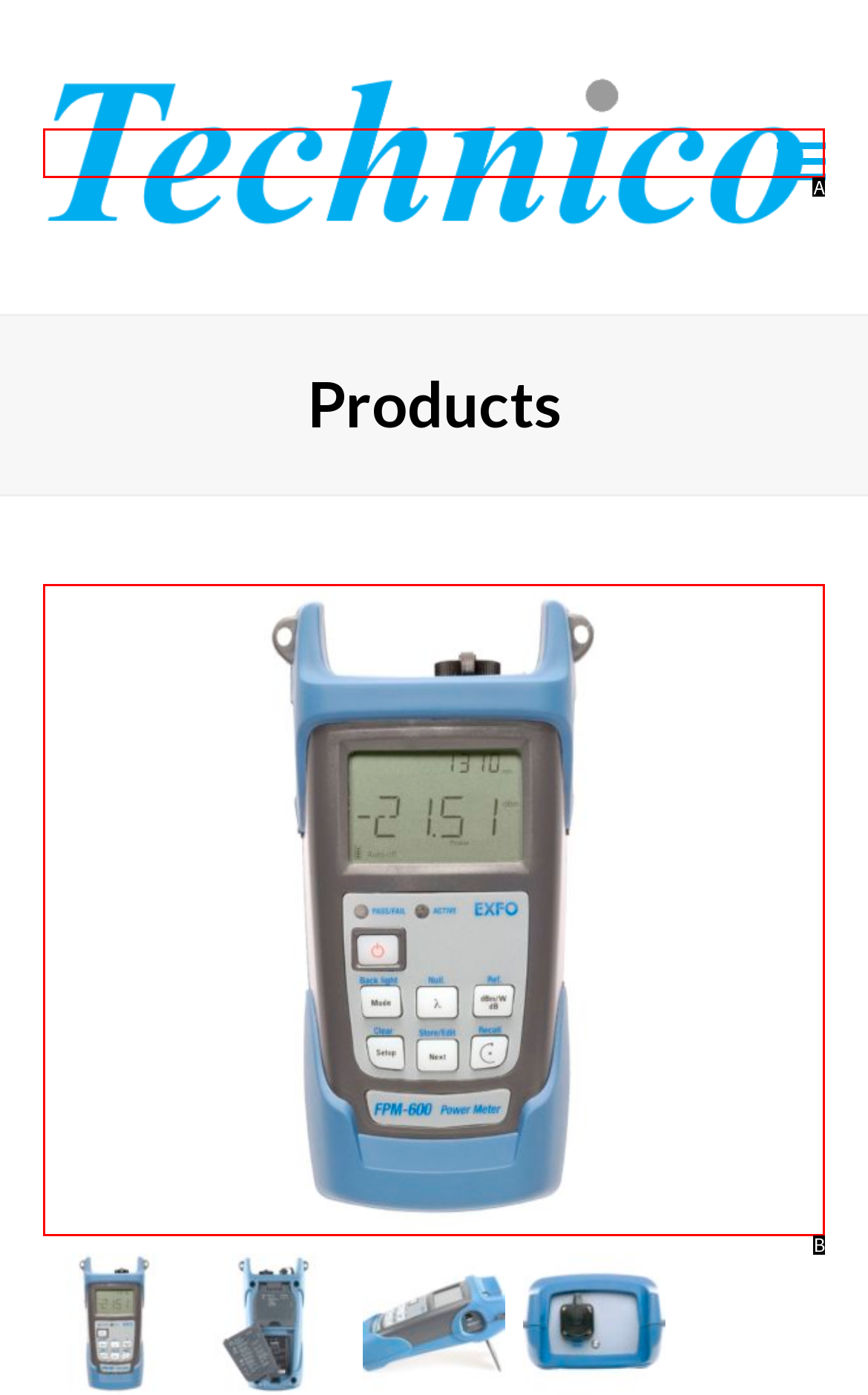Given the description: title="FPM-600 Main"
Identify the letter of the matching UI element from the options.

B